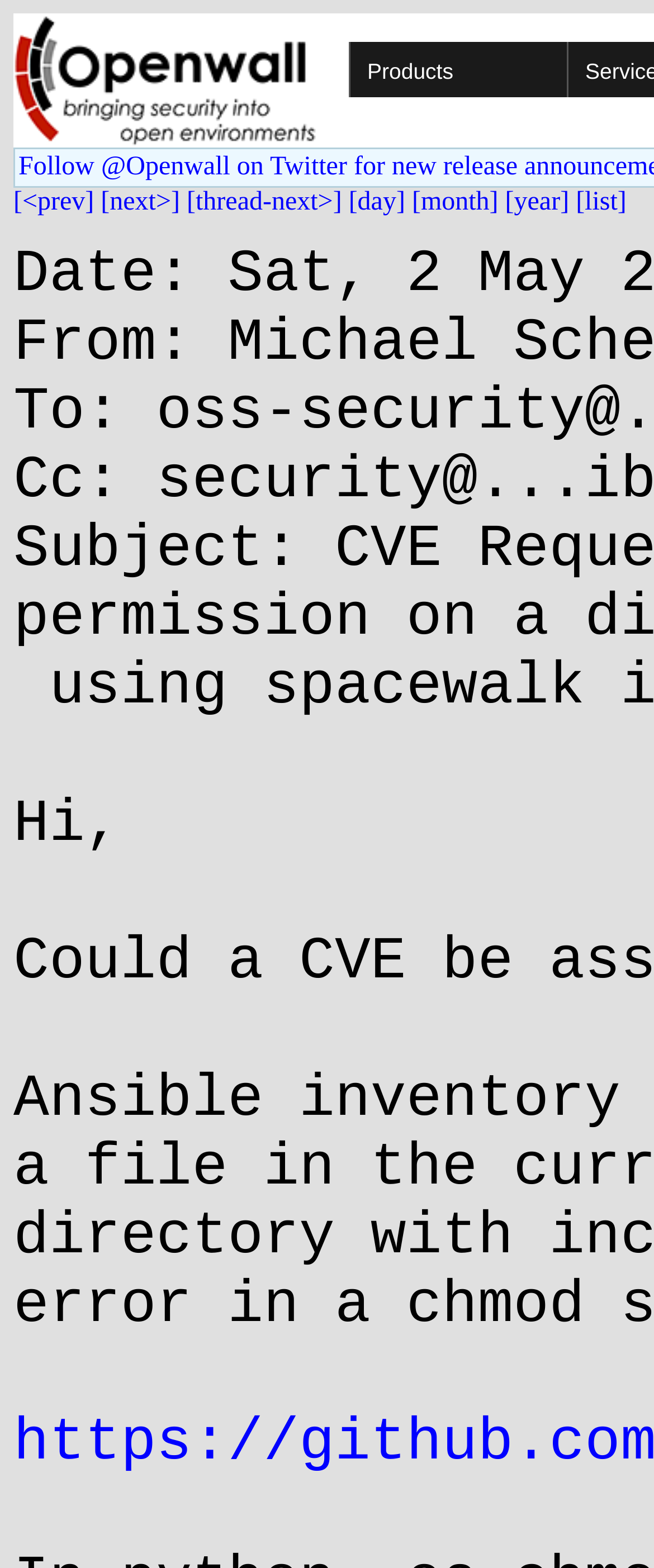What is the purpose of the '[<prev]' link?
Refer to the screenshot and respond with a concise word or phrase.

Go to previous page